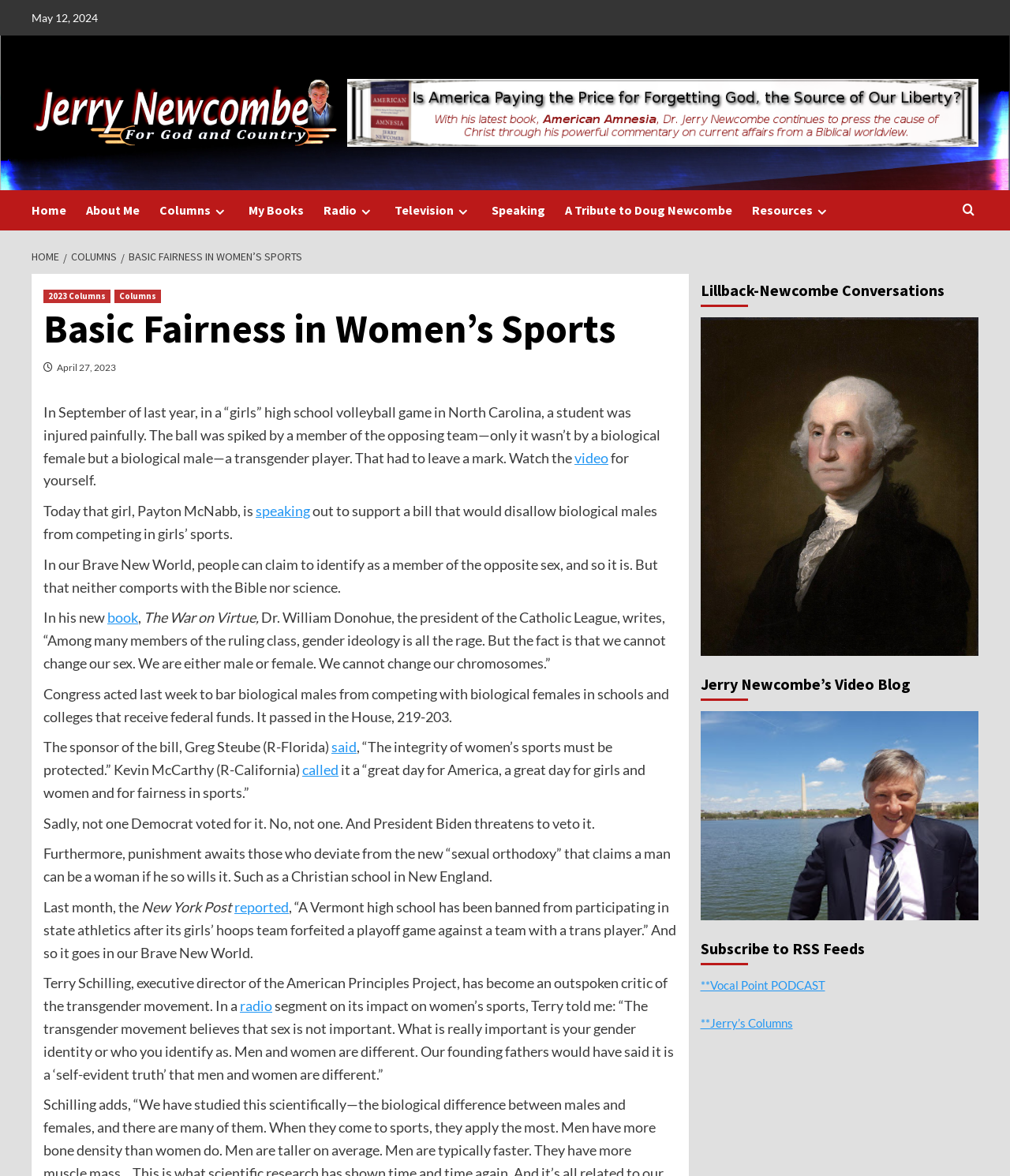Please determine the bounding box coordinates of the element to click on in order to accomplish the following task: "Click the 'book' link". Ensure the coordinates are four float numbers ranging from 0 to 1, i.e., [left, top, right, bottom].

[0.106, 0.518, 0.137, 0.532]